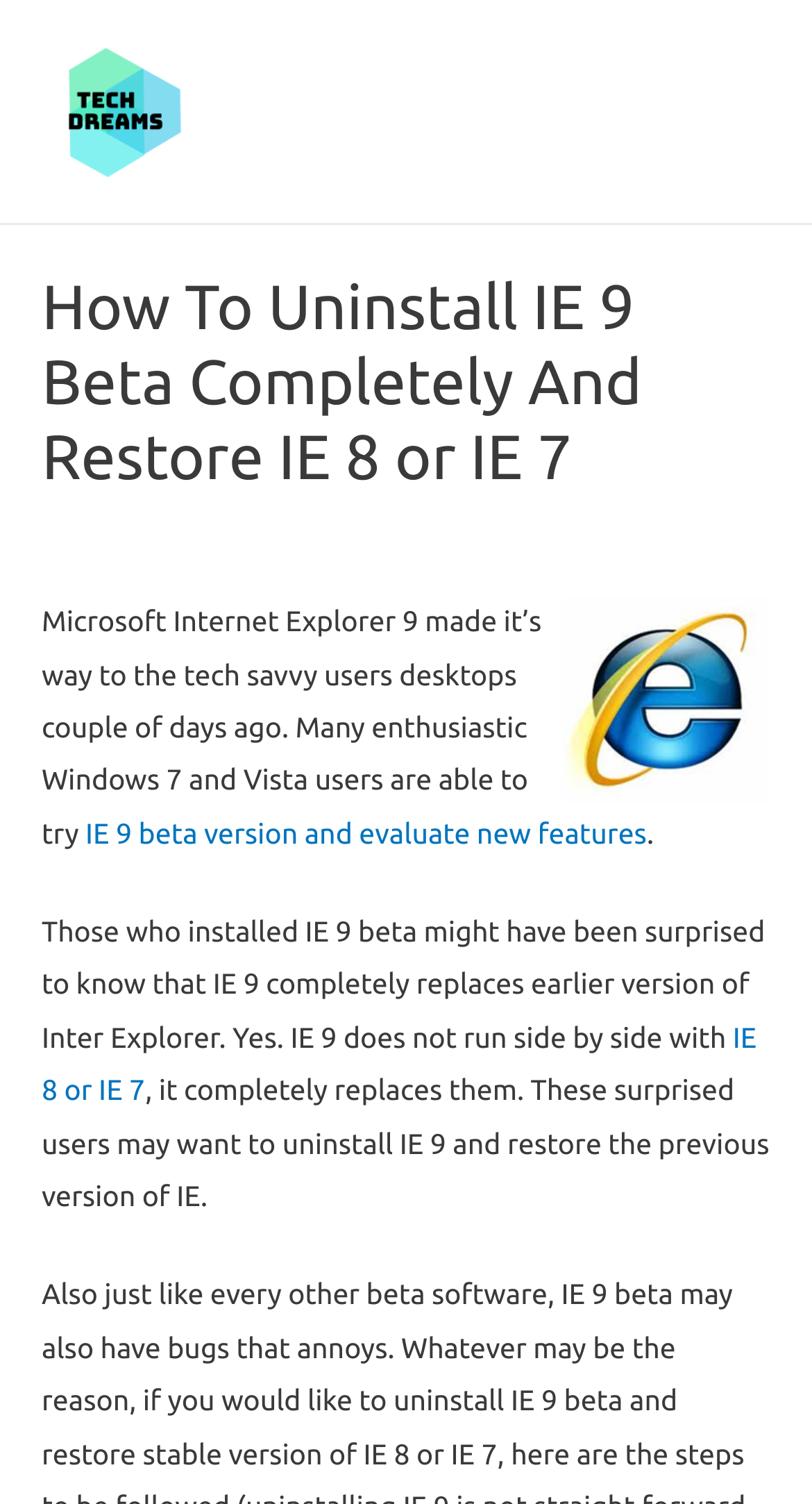Based on the visual content of the image, answer the question thoroughly: What is the tone of the article?

The article appears to be written in an informative tone, providing factual information about the consequences of installing IE 9 beta and offering instructions for uninstallation, without expressing a personal opinion or emotion.